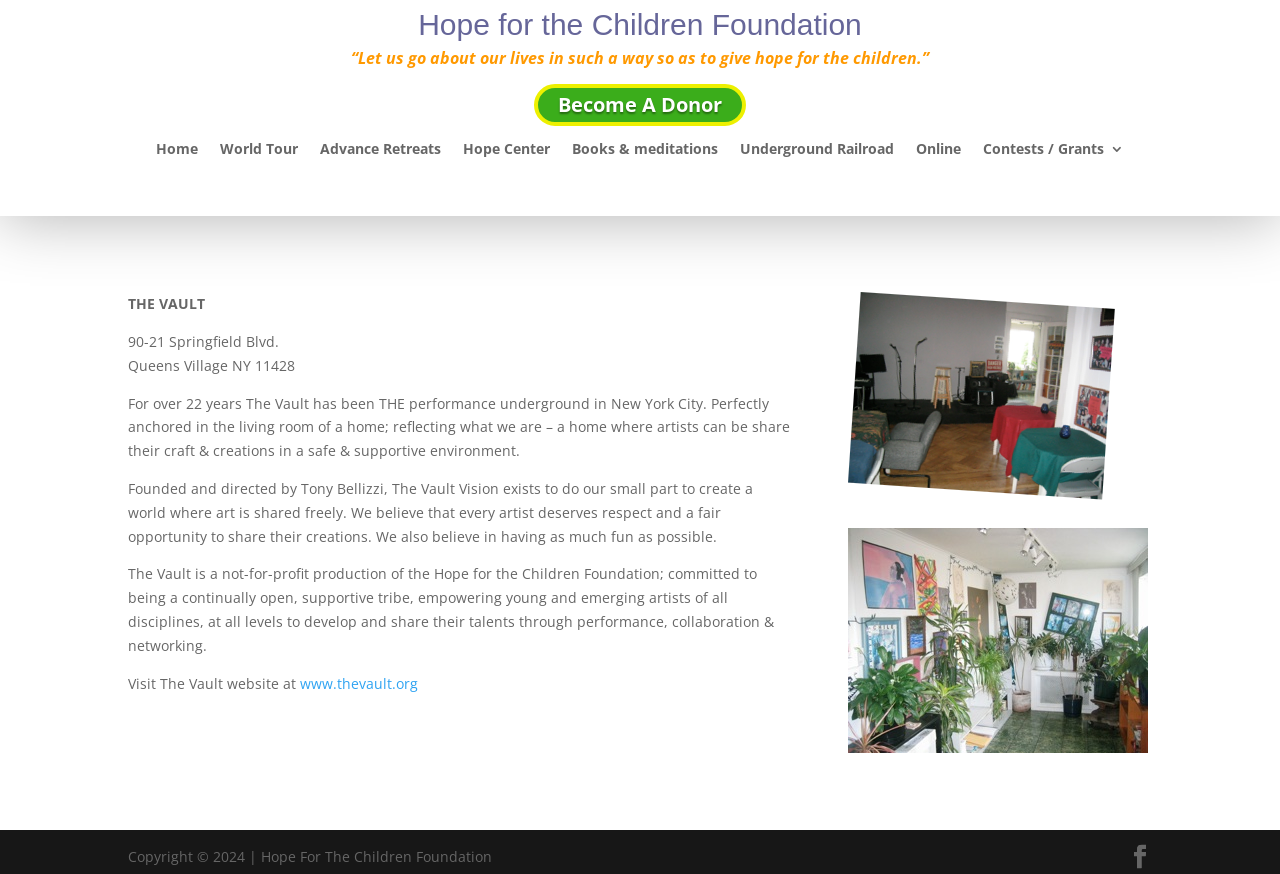Determine the heading of the webpage and extract its text content.

Hope for the Children Foundation